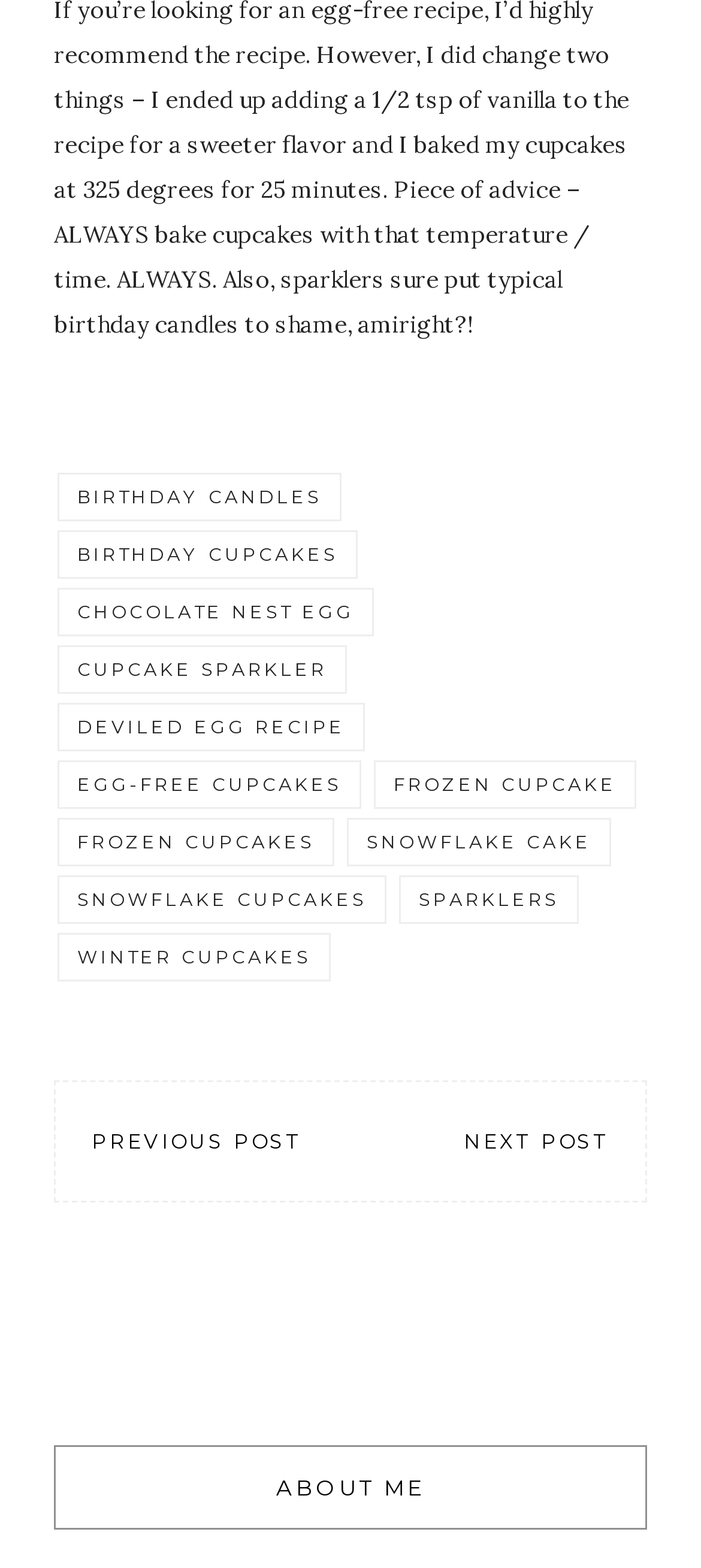Please find the bounding box coordinates of the element that you should click to achieve the following instruction: "Search for something". The coordinates should be presented as four float numbers between 0 and 1: [left, top, right, bottom].

None